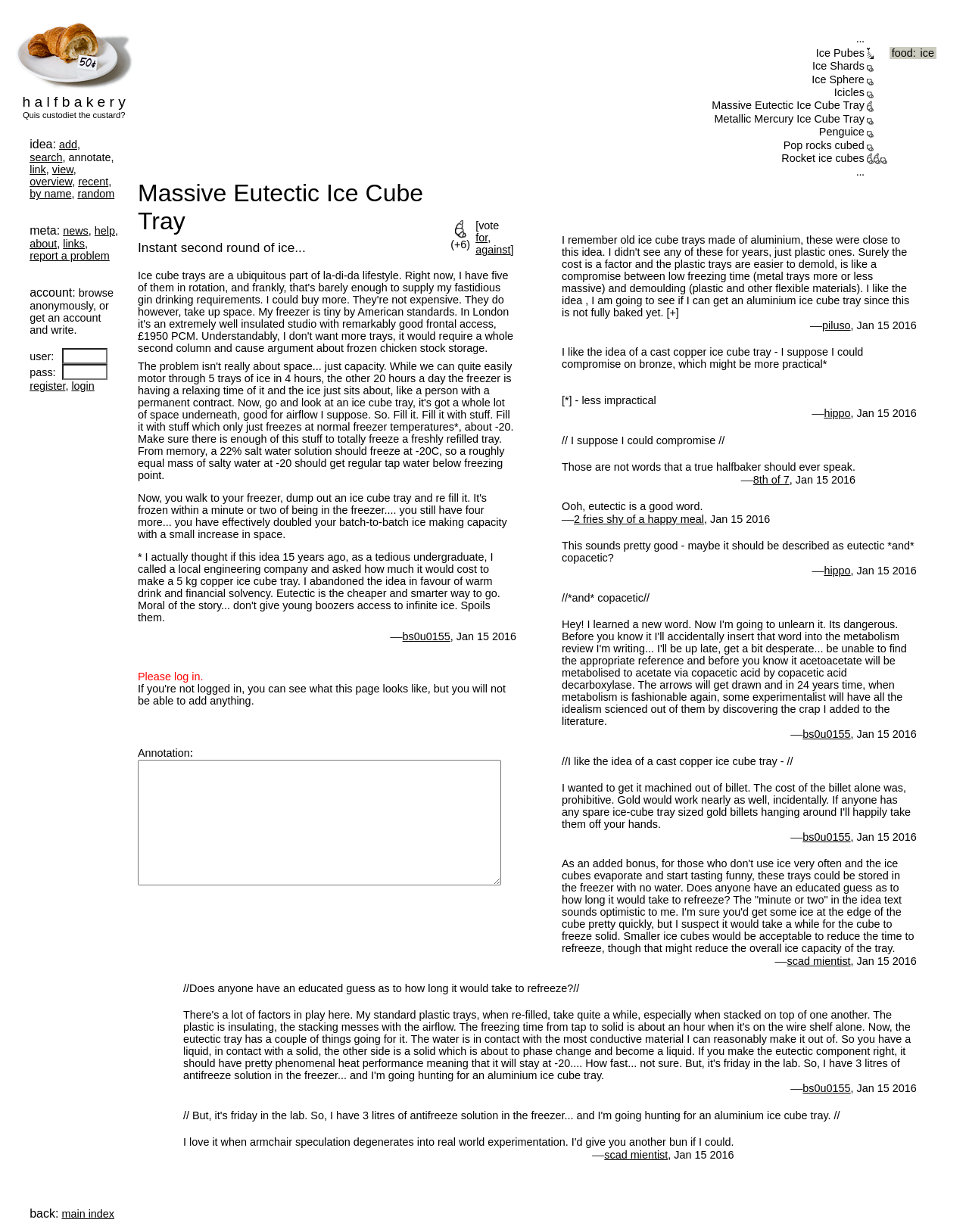Identify the bounding box coordinates of the part that should be clicked to carry out this instruction: "search".

[0.031, 0.123, 0.064, 0.133]